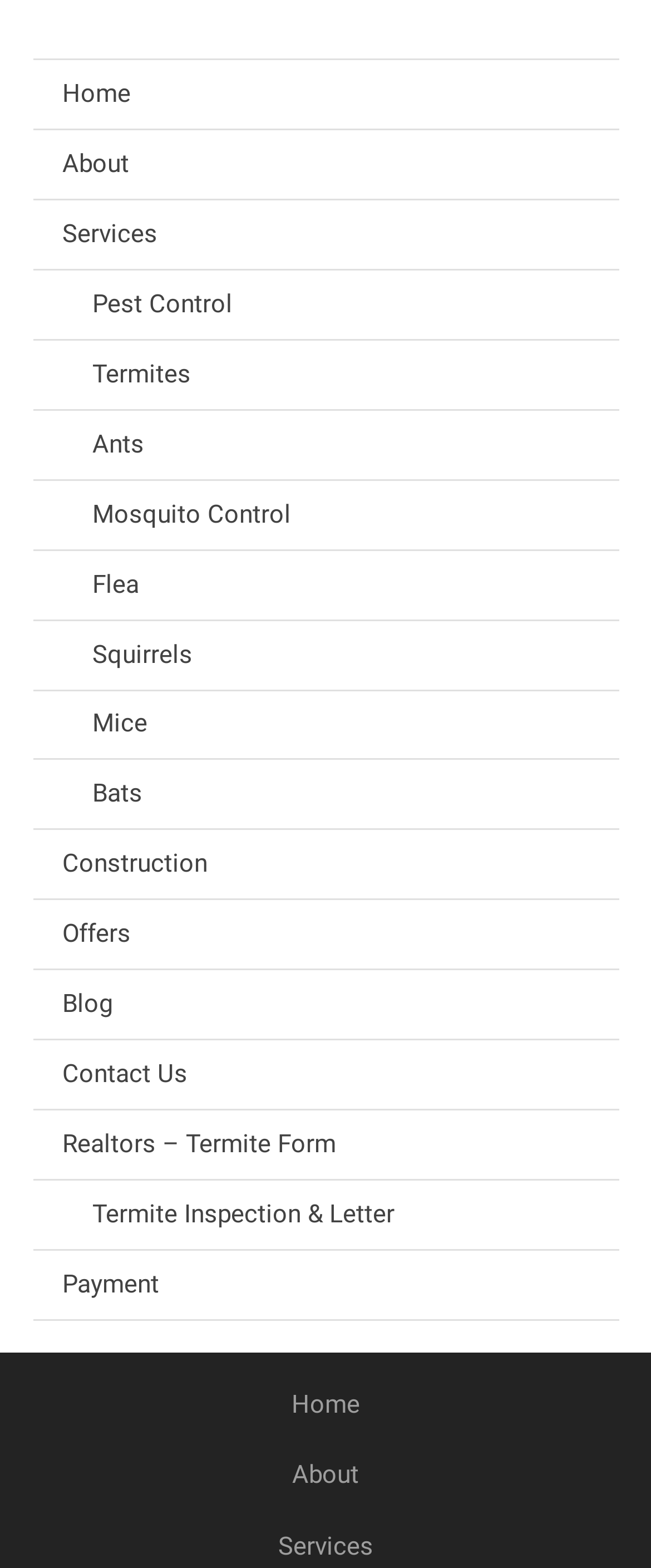Is there a duplicate link for 'Home'?
Based on the screenshot, answer the question with a single word or phrase.

Yes